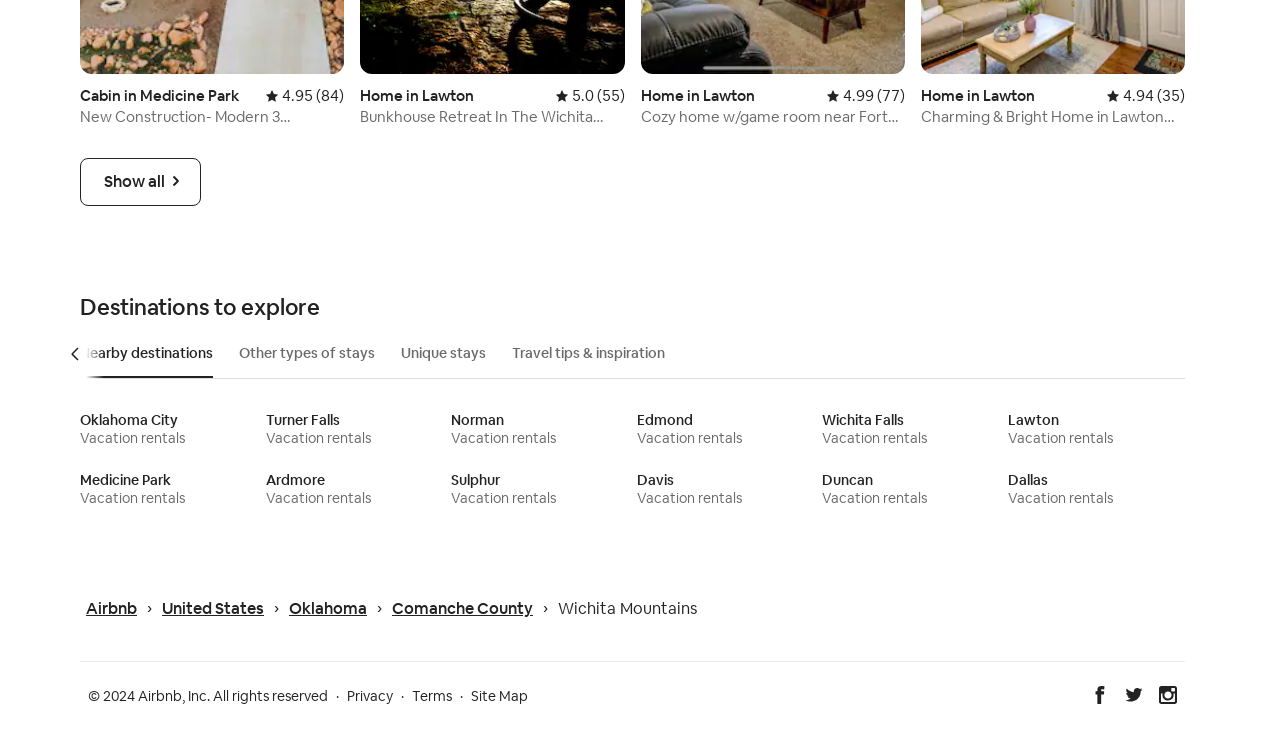From the element description Resources, predict the bounding box coordinates of the UI element. The coordinates must be specified in the format (top-left x, top-left y, bottom-right x, bottom-right y) and should be within the 0 to 1 range.

None